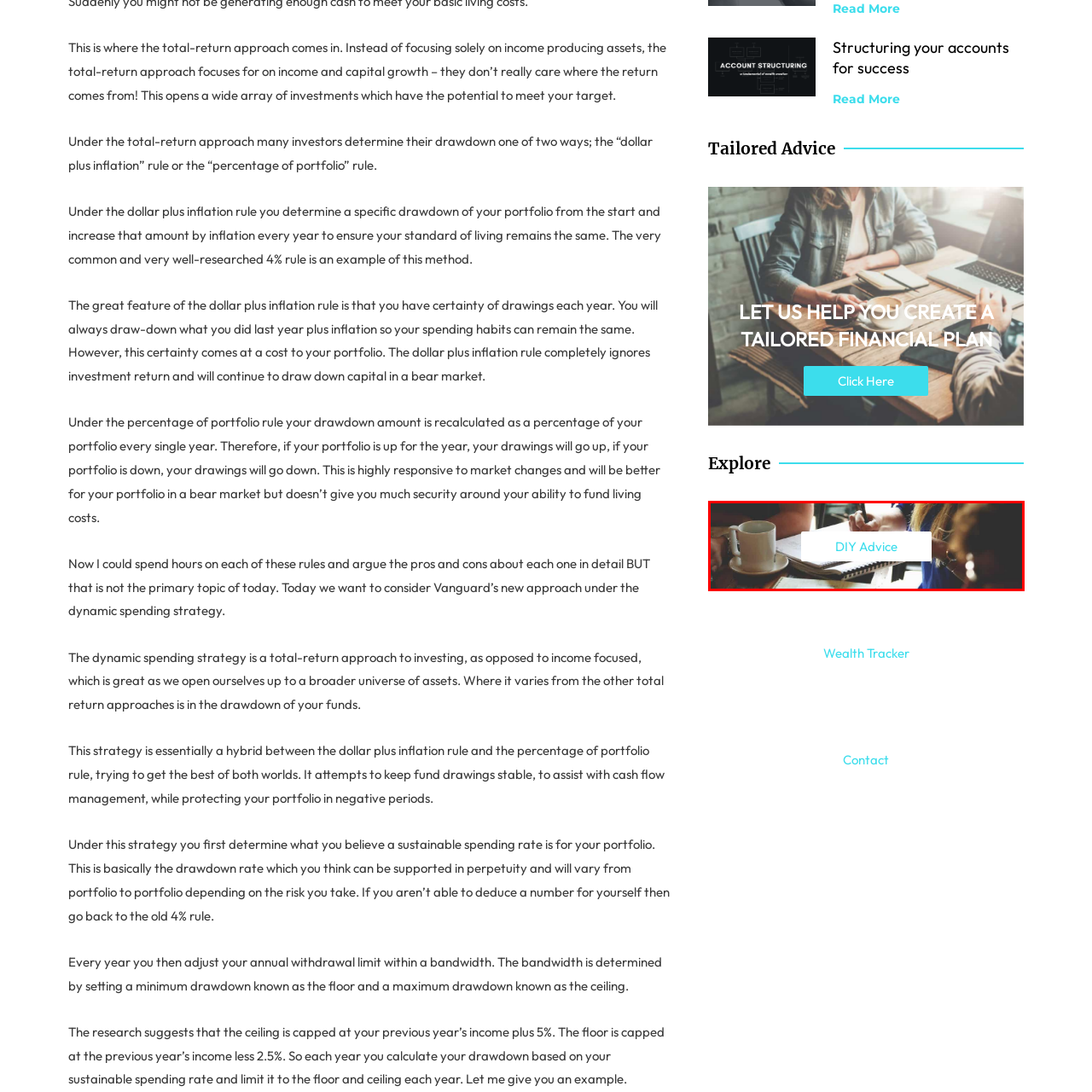Generate a detailed explanation of the image that is highlighted by the red box.

The image titled "DIY Advice" captures a moment of collaboration and planning, likely in a professional or creative environment. It features hands engaged in writing notes, possibly during a brainstorming session. A white coffee cup sits on the table, emphasizing a casual yet focused atmosphere. The backdrop subtly hints at a lively workspace, facilitating discussions around financial planning or guidance. This depiction aligns with the broader theme of providing tailored financial strategies, underscoring the importance of active participation and self-directed learning in achieving personal financial goals.